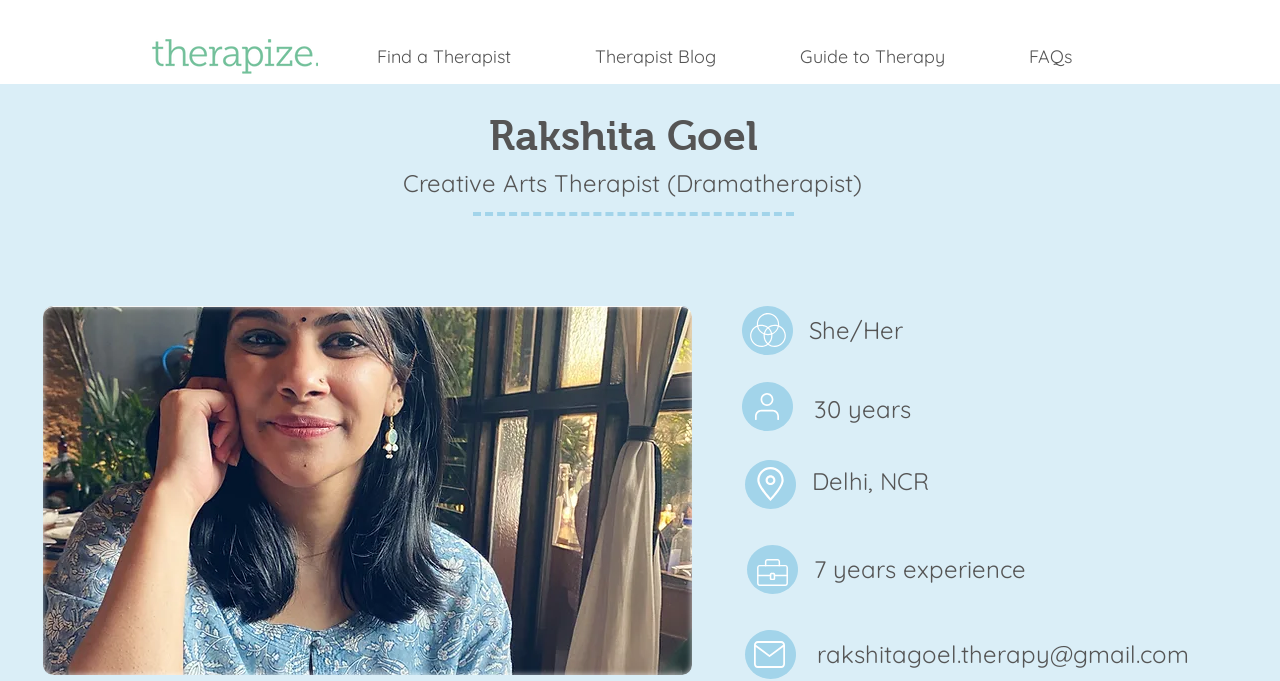Provide the bounding box coordinates of the HTML element this sentence describes: "Find a Therapist".

[0.261, 0.043, 0.432, 0.123]